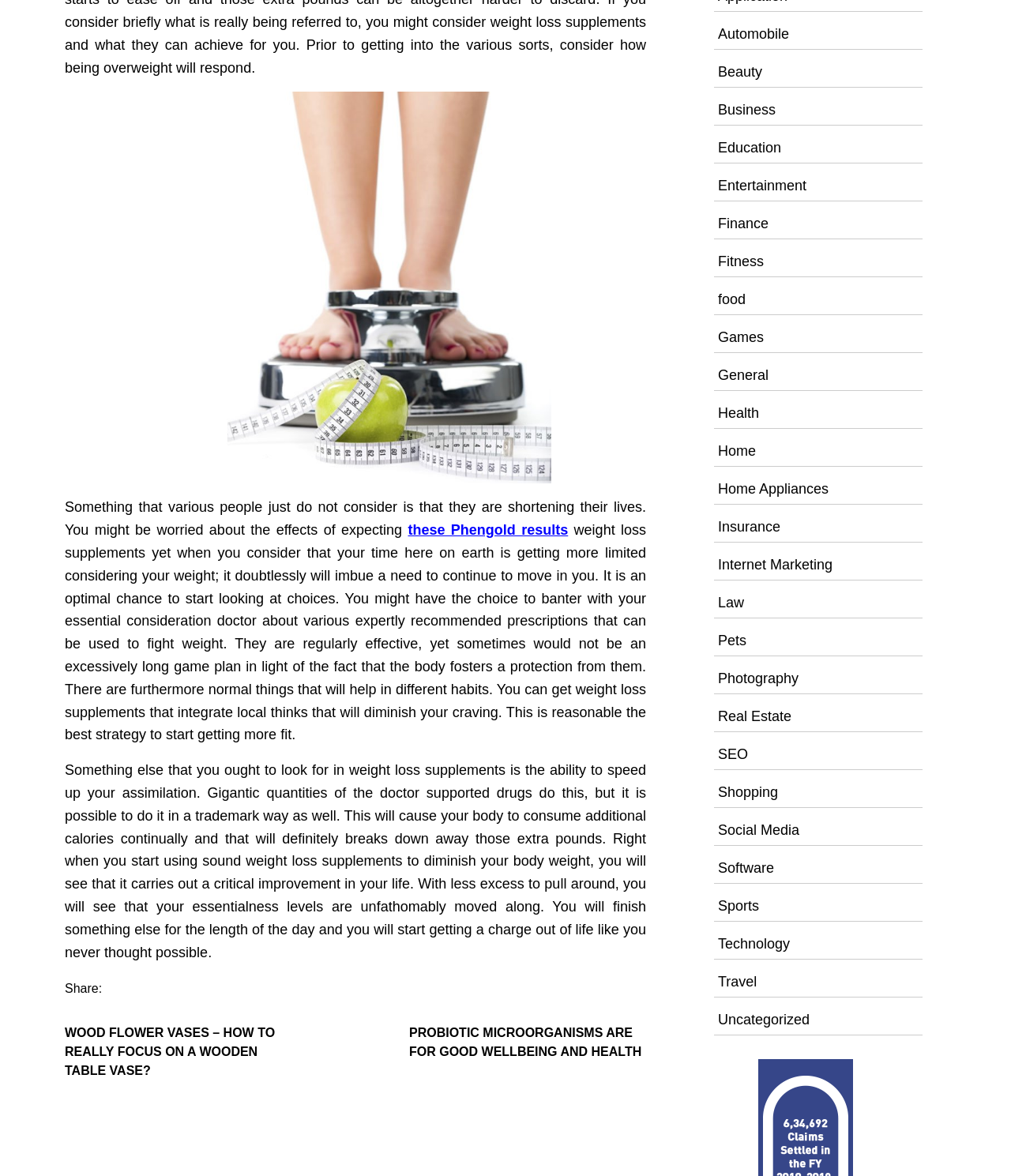Find the bounding box coordinates of the UI element according to this description: "Social Media".

[0.71, 0.699, 0.791, 0.713]